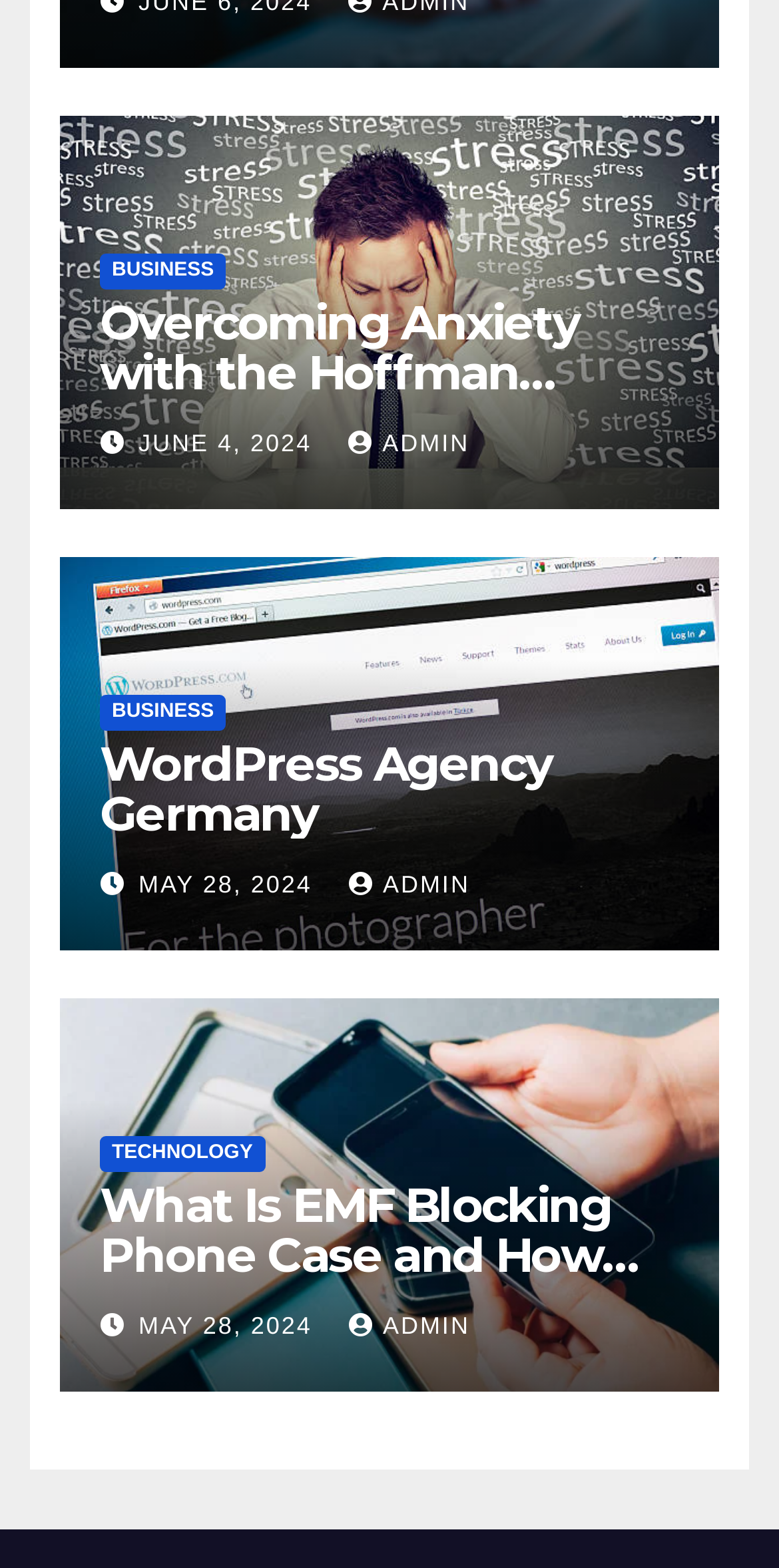Find the bounding box coordinates for the area you need to click to carry out the instruction: "Go to ADMIN page". The coordinates should be four float numbers between 0 and 1, indicated as [left, top, right, bottom].

[0.448, 0.555, 0.603, 0.573]